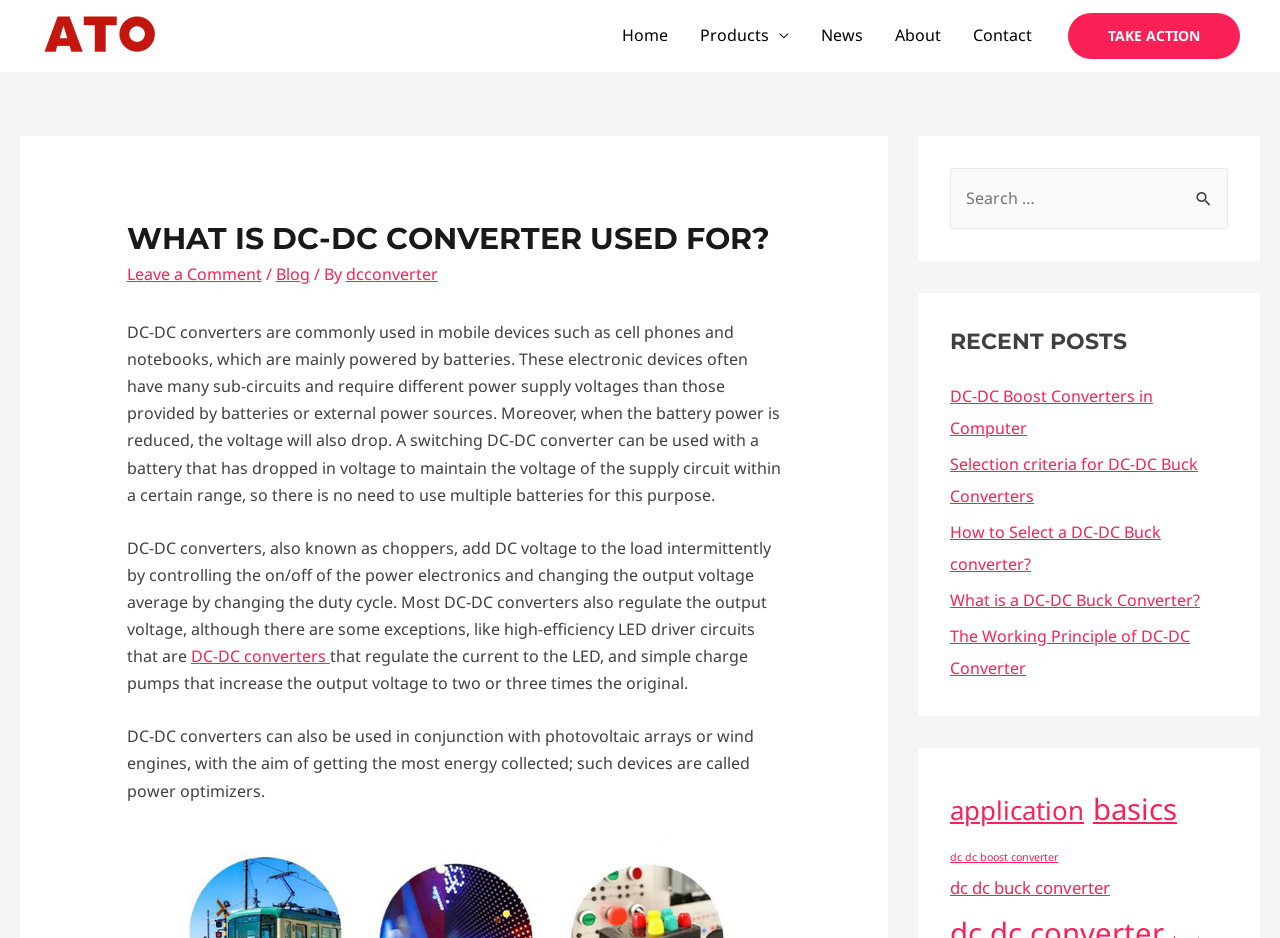Identify the bounding box coordinates of the region I need to click to complete this instruction: "Learn about 'basics' of DC-DC converters".

[0.854, 0.832, 0.92, 0.894]